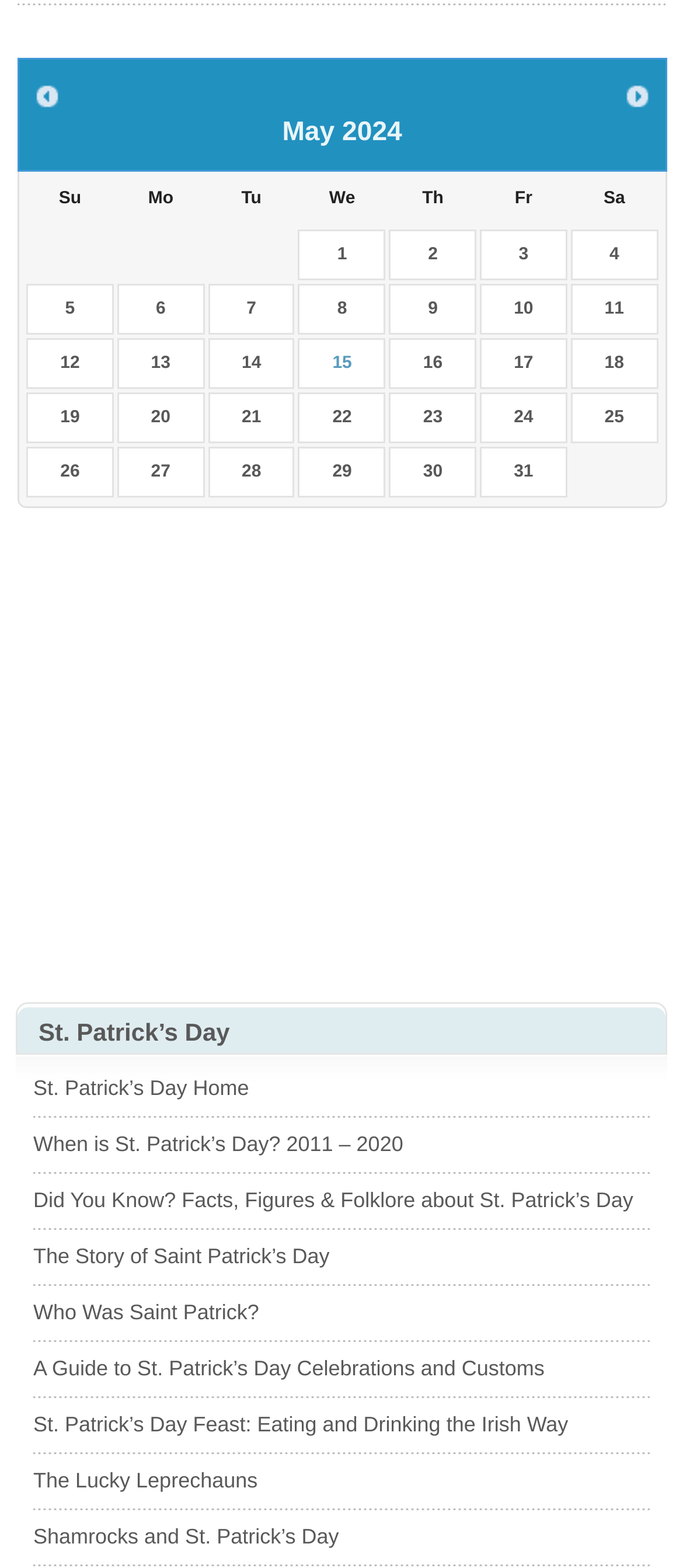Determine the bounding box coordinates for the region that must be clicked to execute the following instruction: "select 5".

[0.039, 0.181, 0.166, 0.214]